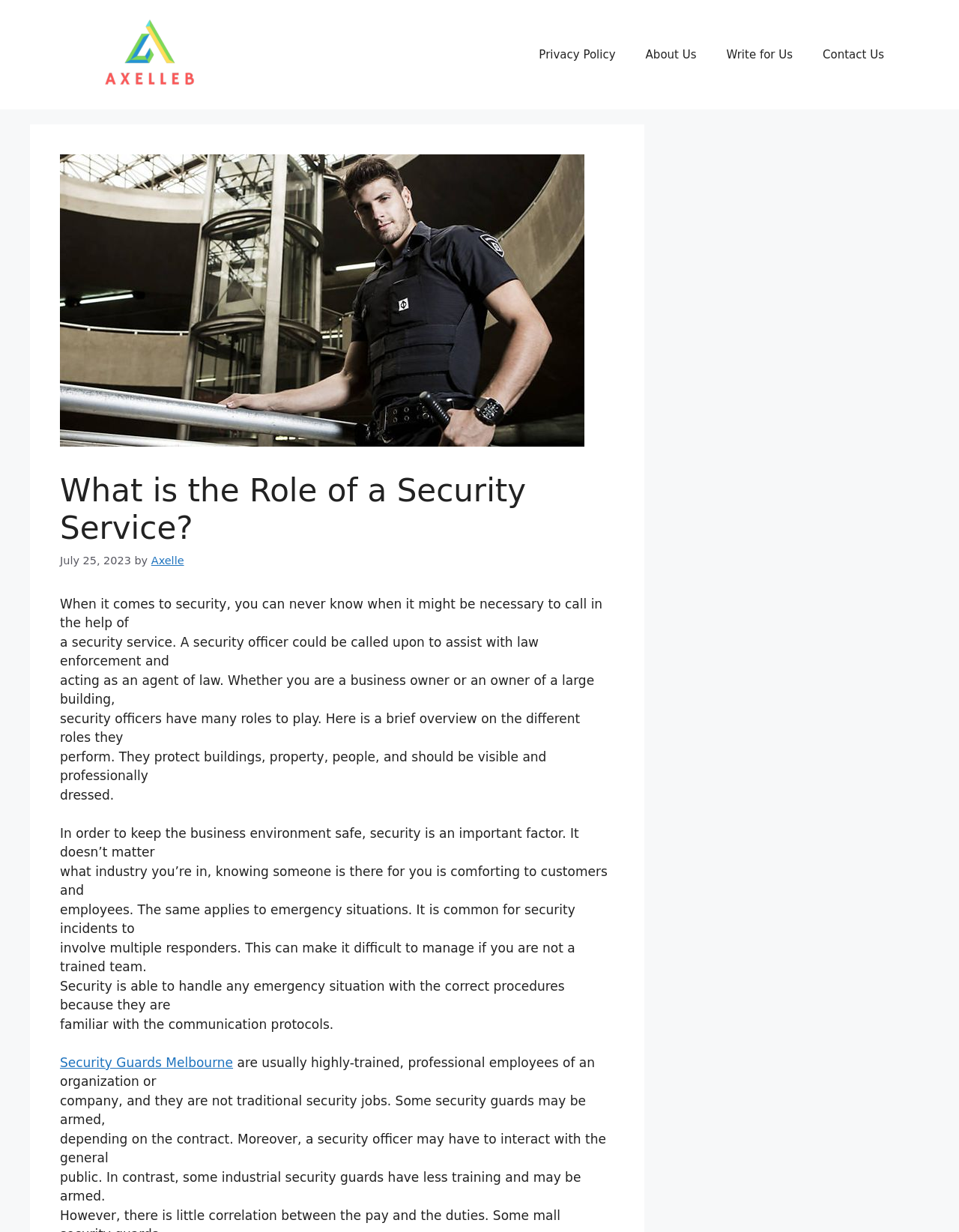Based on the image, give a detailed response to the question: What is the importance of security in a business environment?

The question is asking about the importance of security in a business environment. Based on the webpage content, it is mentioned that security is an important factor in keeping the business environment safe, and it is comforting to customers and employees. Therefore, the answer is 'To keep the environment safe'.